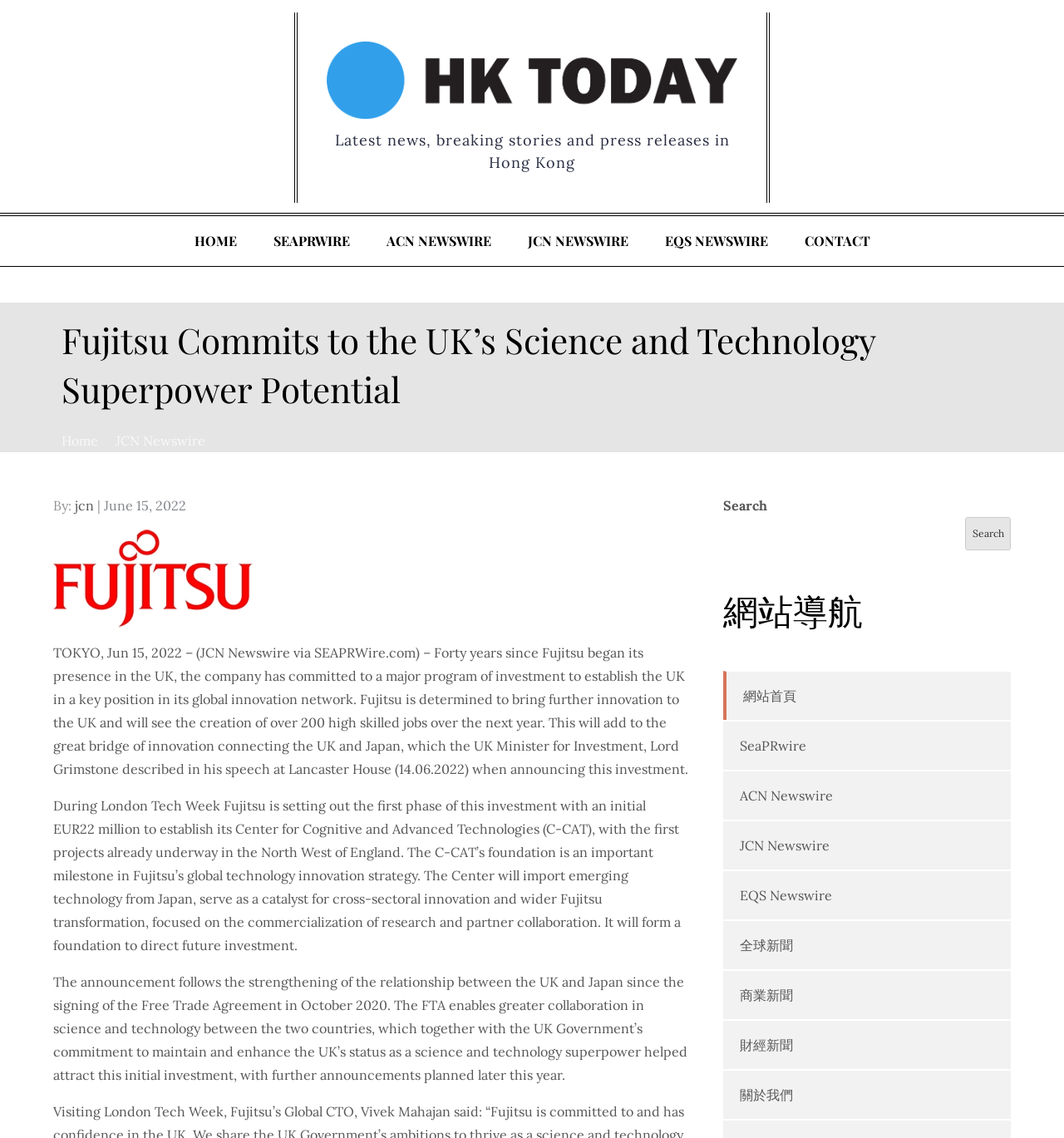Bounding box coordinates are specified in the format (top-left x, top-left y, bottom-right x, bottom-right y). All values are floating point numbers bounded between 0 and 1. Please provide the bounding box coordinate of the region this sentence describes: JCN Newswire

[0.109, 0.38, 0.193, 0.394]